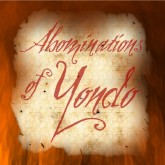Present a detailed portrayal of the image.

The image showcases the album cover for "Abominations of Yondo," a collaborative work by Cousin Silas and Kevin Busby. The design features the album title artistically rendered in a dramatic, flowing script against a backdrop that evokes a sense of eerie and otherworldly themes, with fiery elements hinting at the album's ambient and atmospheric sound. The aesthetic resonates with the influence of Clark Ashton Smith, whose fantastical writings inspired the music, creating a visual experience that complements the exploration of dark, surreal landscapes conveyed through sound. This album invites listeners into a vivid aural journey, enriching their imagination with a mix of haunting melodies and ambient textures.